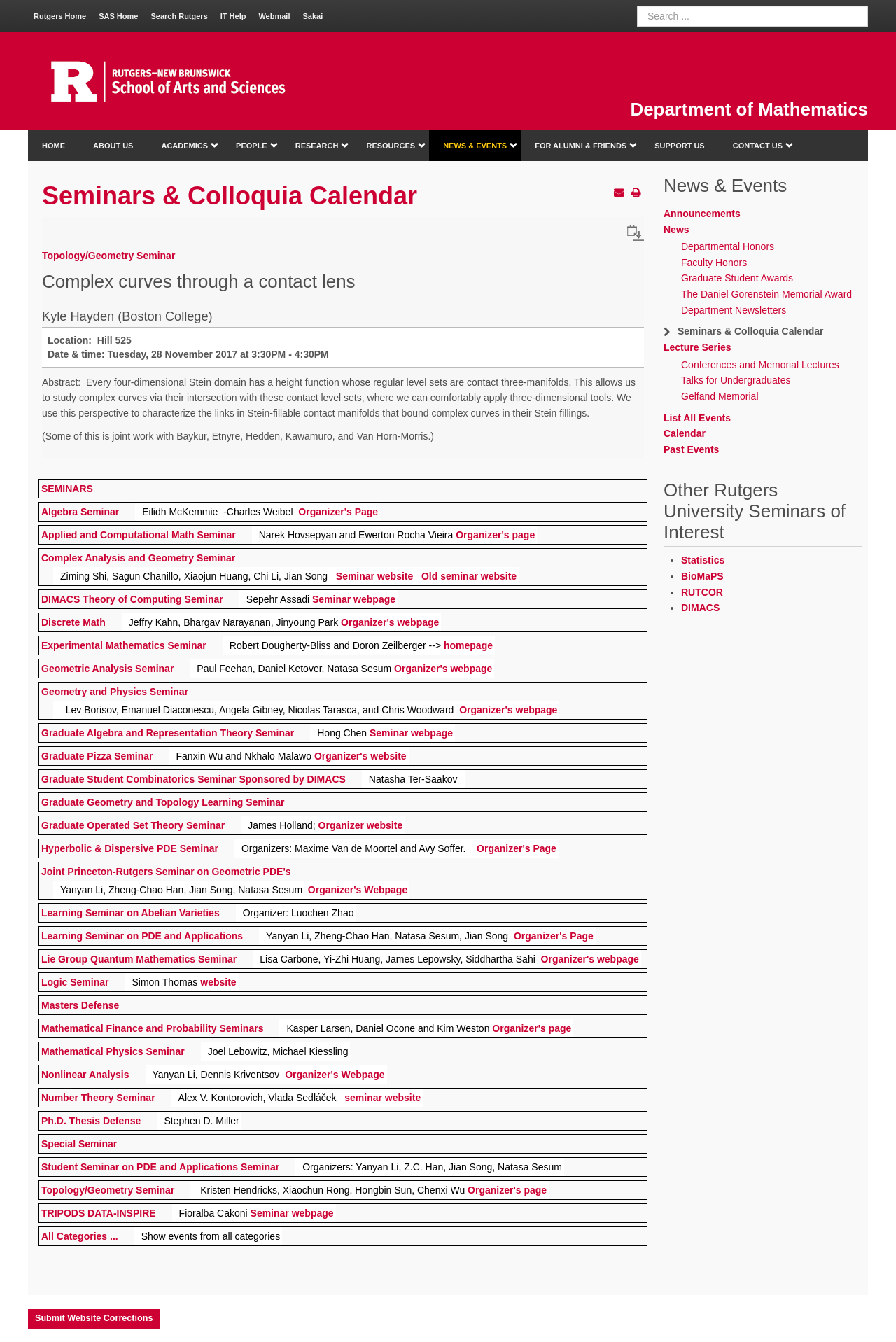Specify the bounding box coordinates for the region that must be clicked to perform the given instruction: "View Topology/Geometry Seminar".

[0.047, 0.186, 0.196, 0.195]